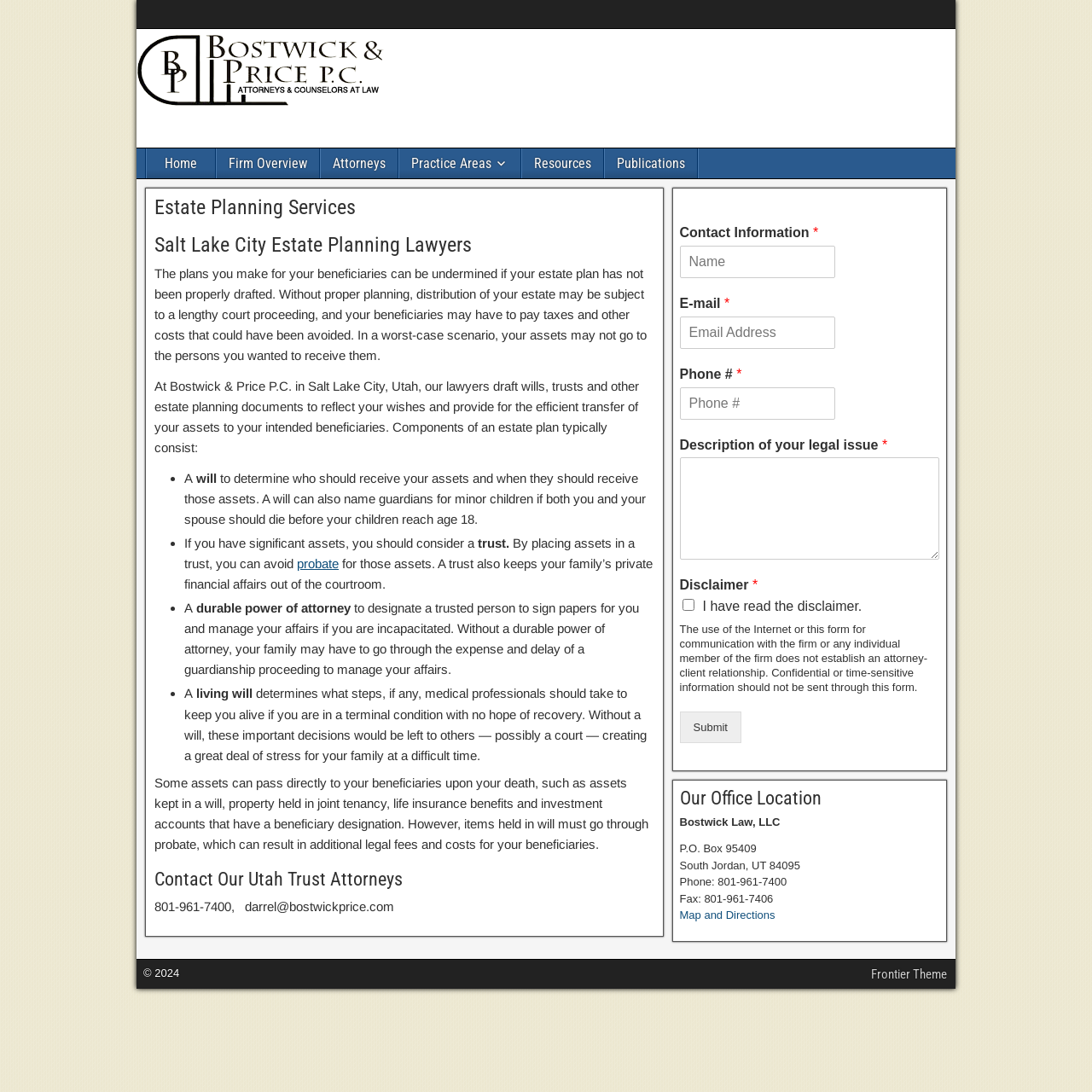Identify the bounding box coordinates of the clickable section necessary to follow the following instruction: "View map and directions". The coordinates should be presented as four float numbers from 0 to 1, i.e., [left, top, right, bottom].

[0.622, 0.832, 0.71, 0.844]